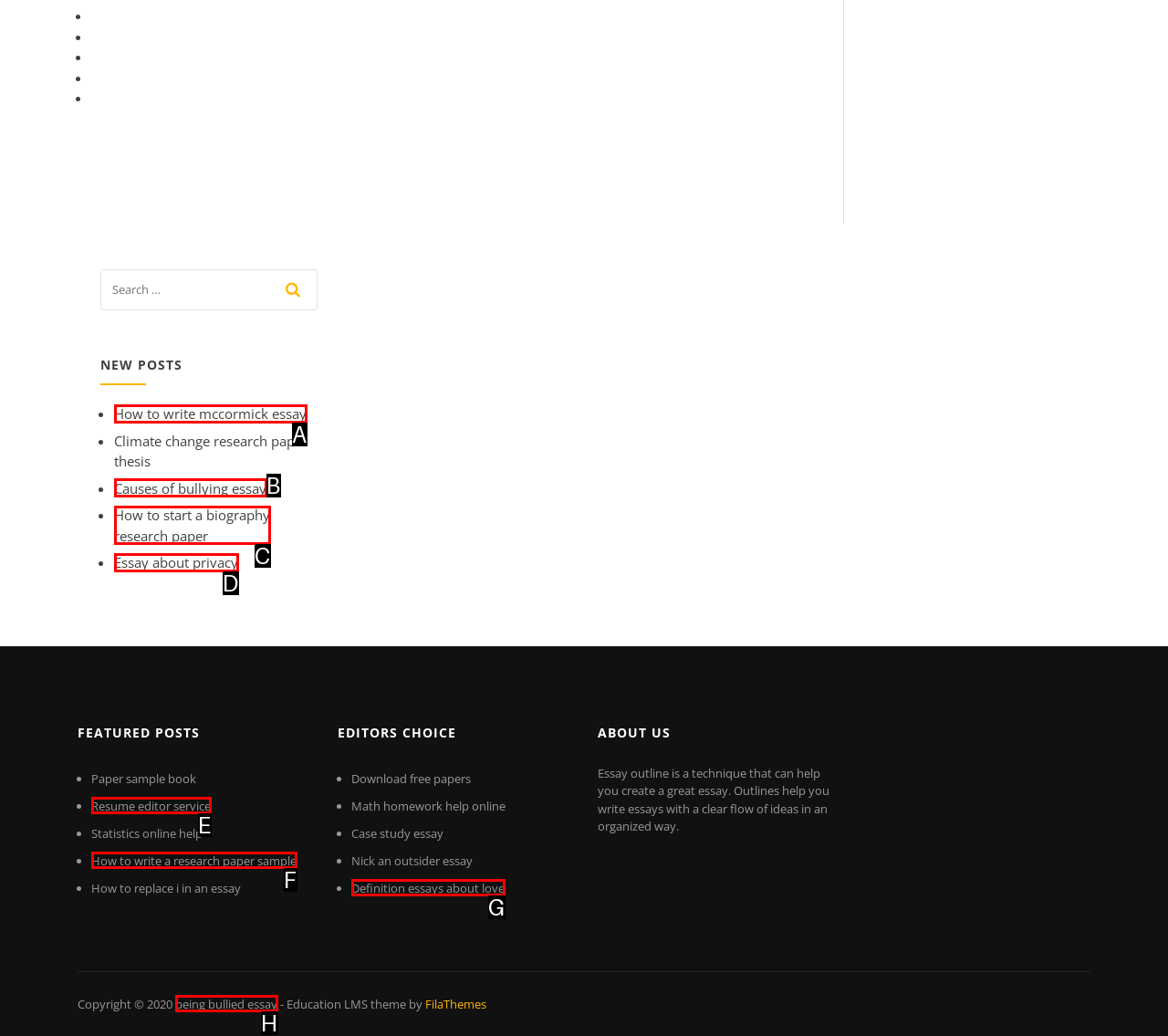Given the description: Essay about privacy, pick the option that matches best and answer with the corresponding letter directly.

D